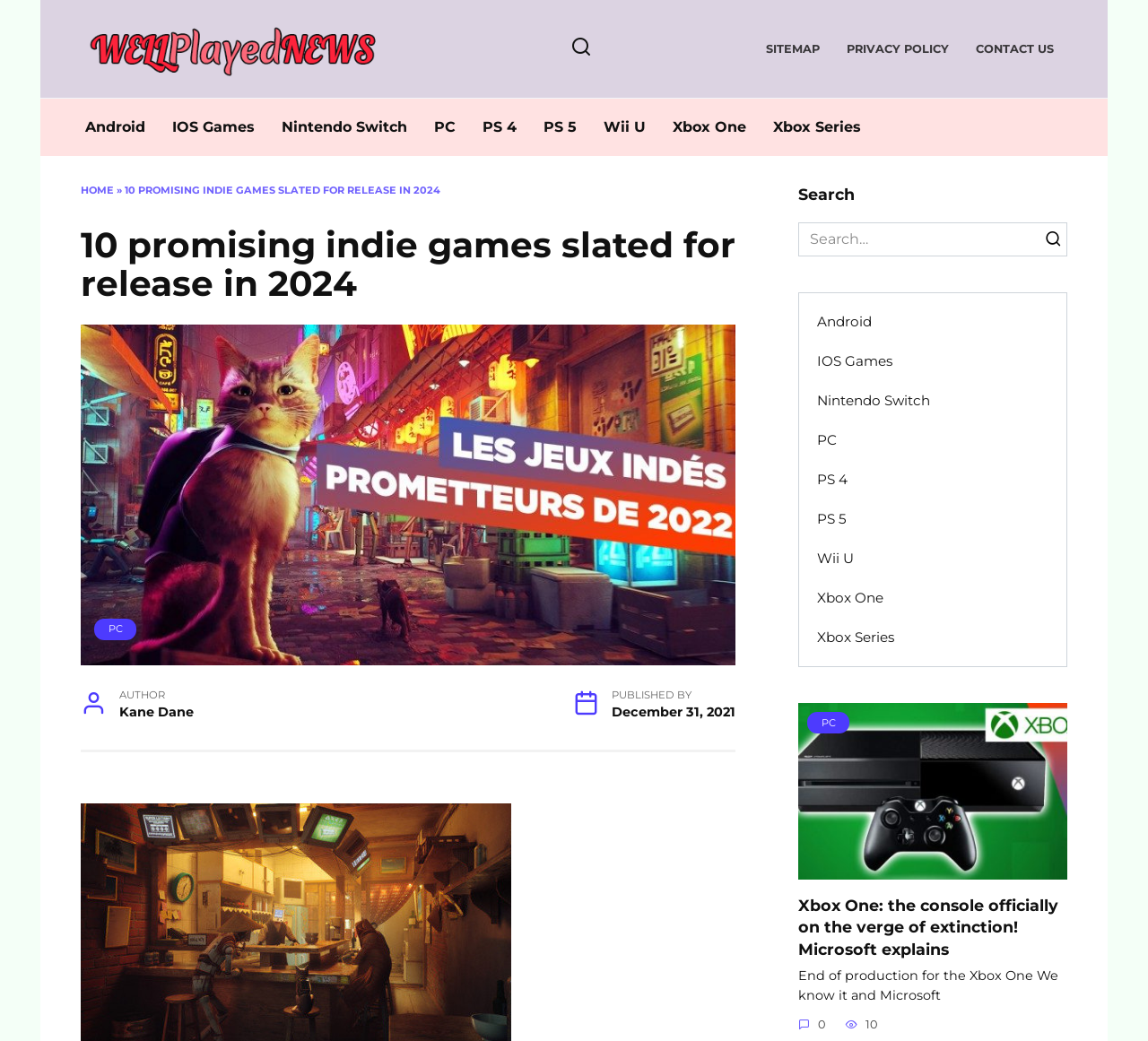What is the name of the website?
Please use the image to deliver a detailed and complete answer.

I determined the name of the website by looking at the top-left corner of the webpage, where I found a link with the text 'Well Played News'.